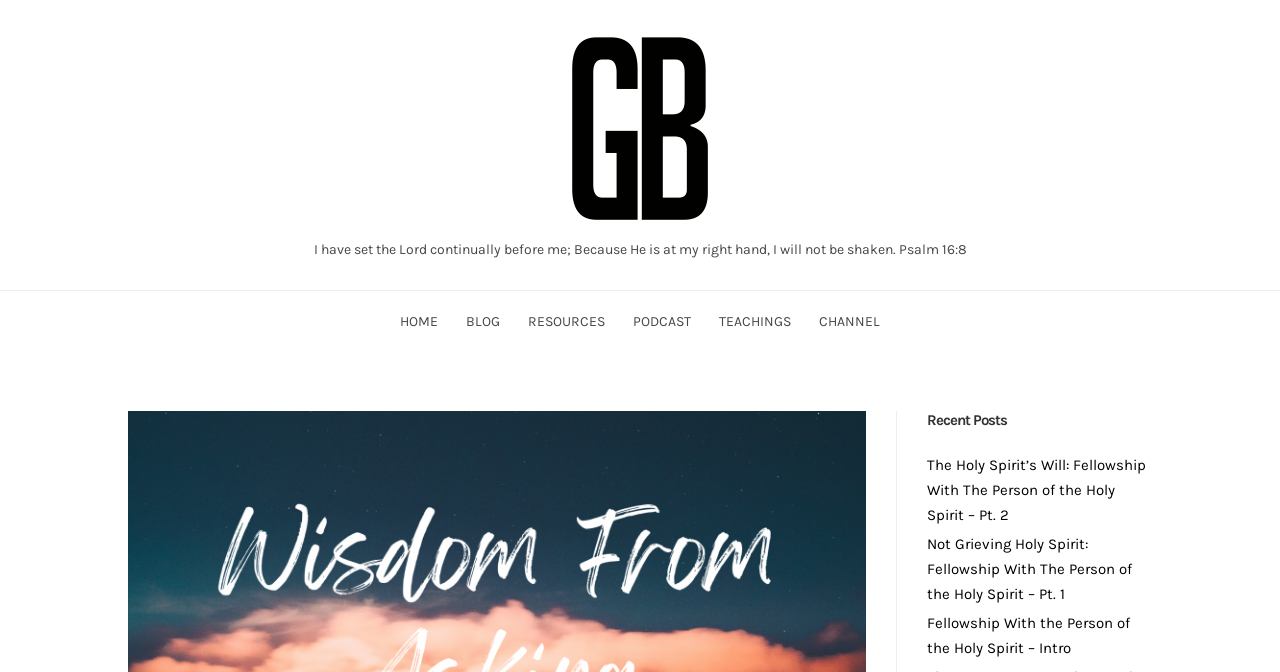Provide a short answer using a single word or phrase for the following question: 
Is the image of Grant Braaten located above or below the navigation menu?

Above